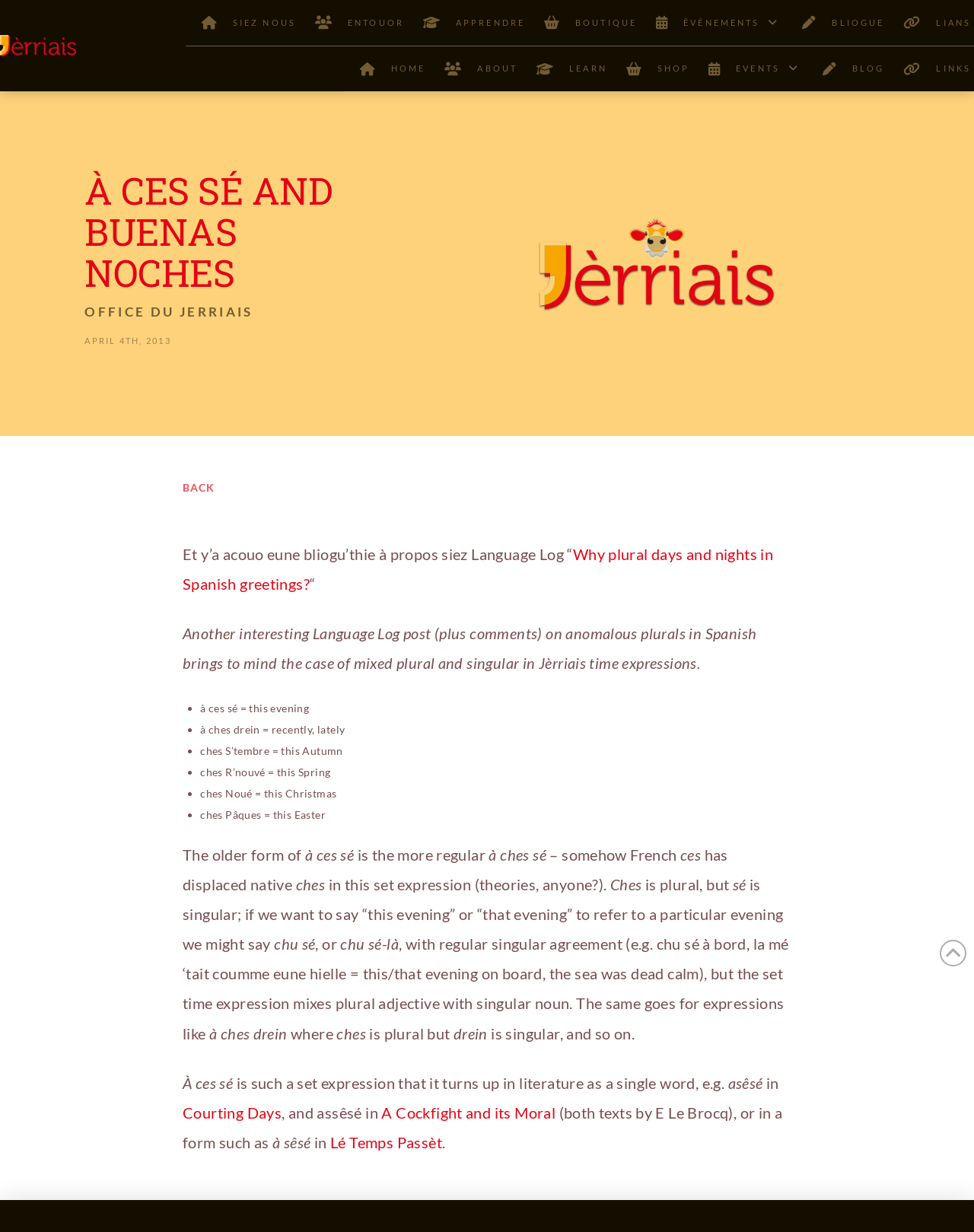From the element description: "Êvénements", extract the bounding box coordinates of the UI element. The coordinates should be expressed as four float numbers between 0 and 1, in the order [left, top, right, bottom].

[0.657, 0.0, 0.807, 0.037]